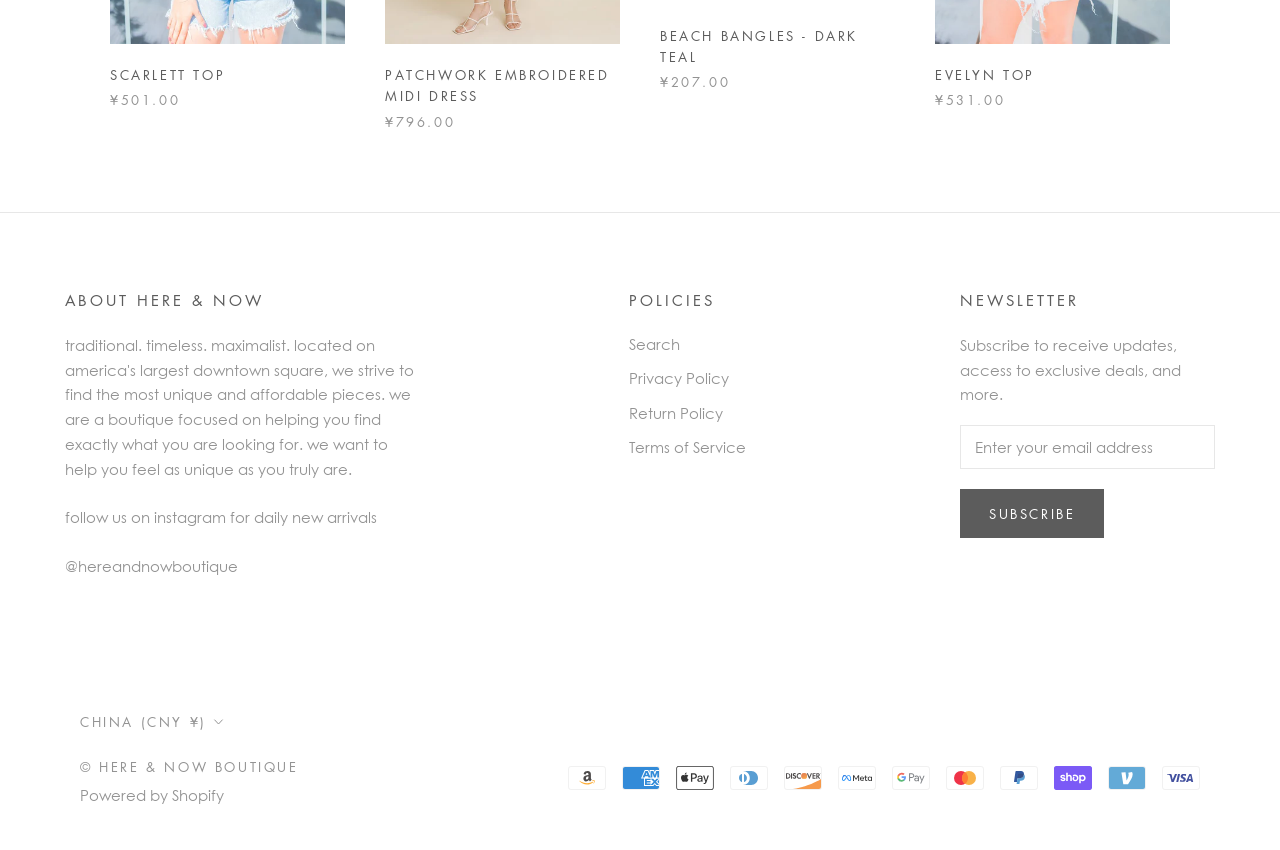Use a single word or phrase to answer the question: What is the name of the boutique?

HERE & NOW BOUTIQUE